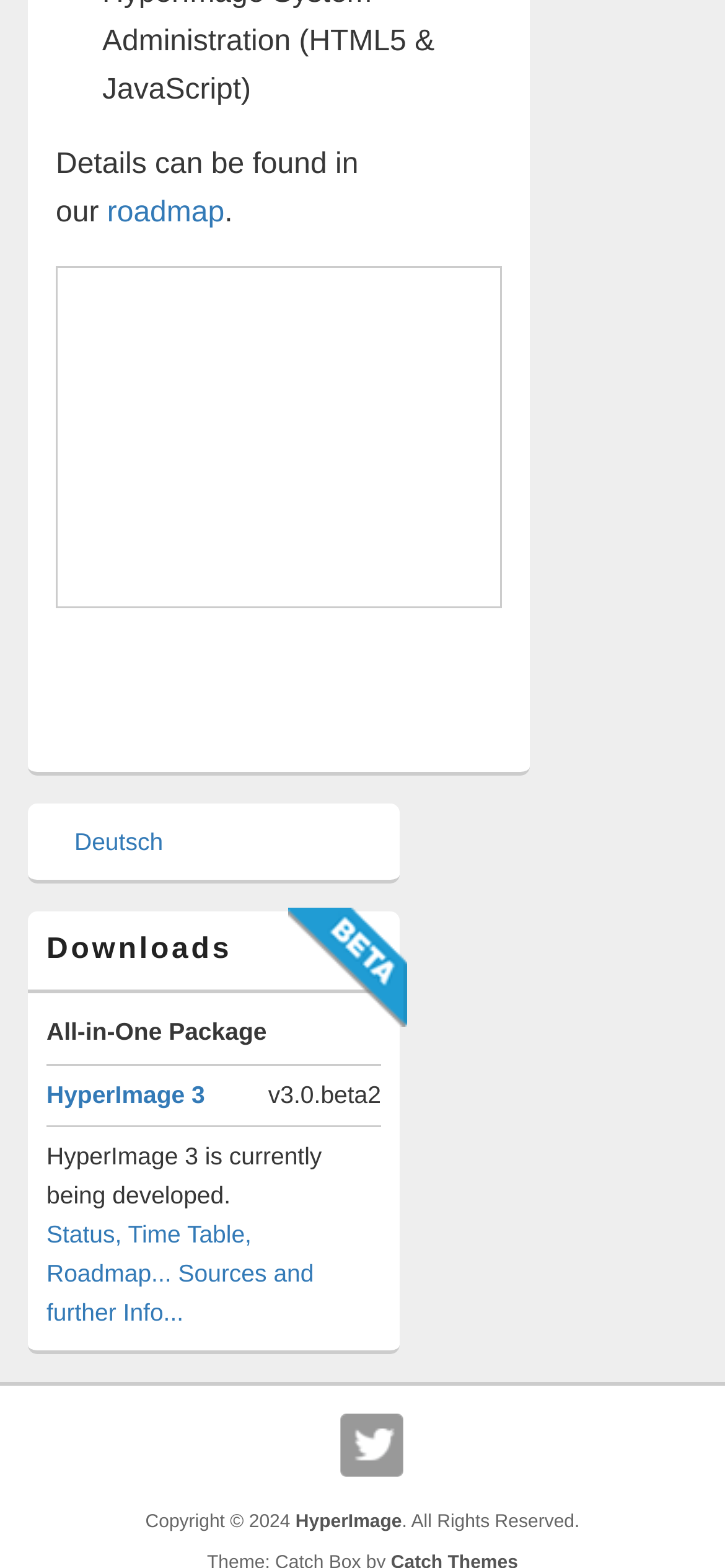Find the bounding box coordinates for the area that should be clicked to accomplish the instruction: "go to HyperImage website".

[0.408, 0.965, 0.554, 0.978]